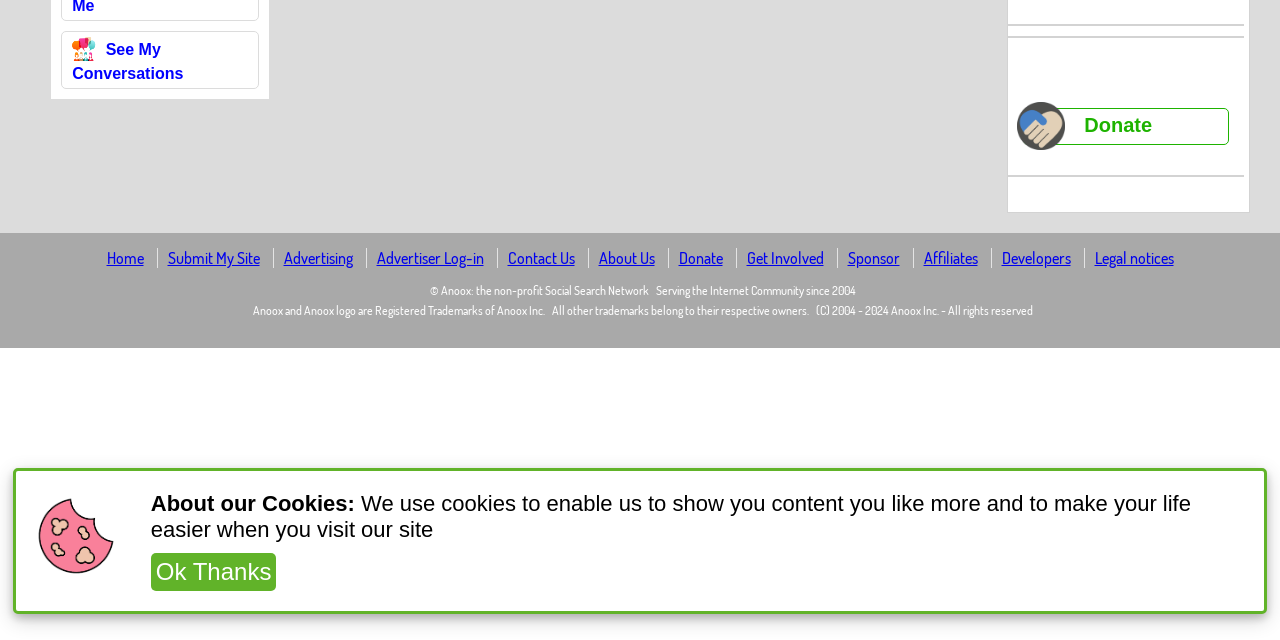Identify the bounding box coordinates of the HTML element based on this description: "Submit My Site".

[0.131, 0.388, 0.203, 0.419]